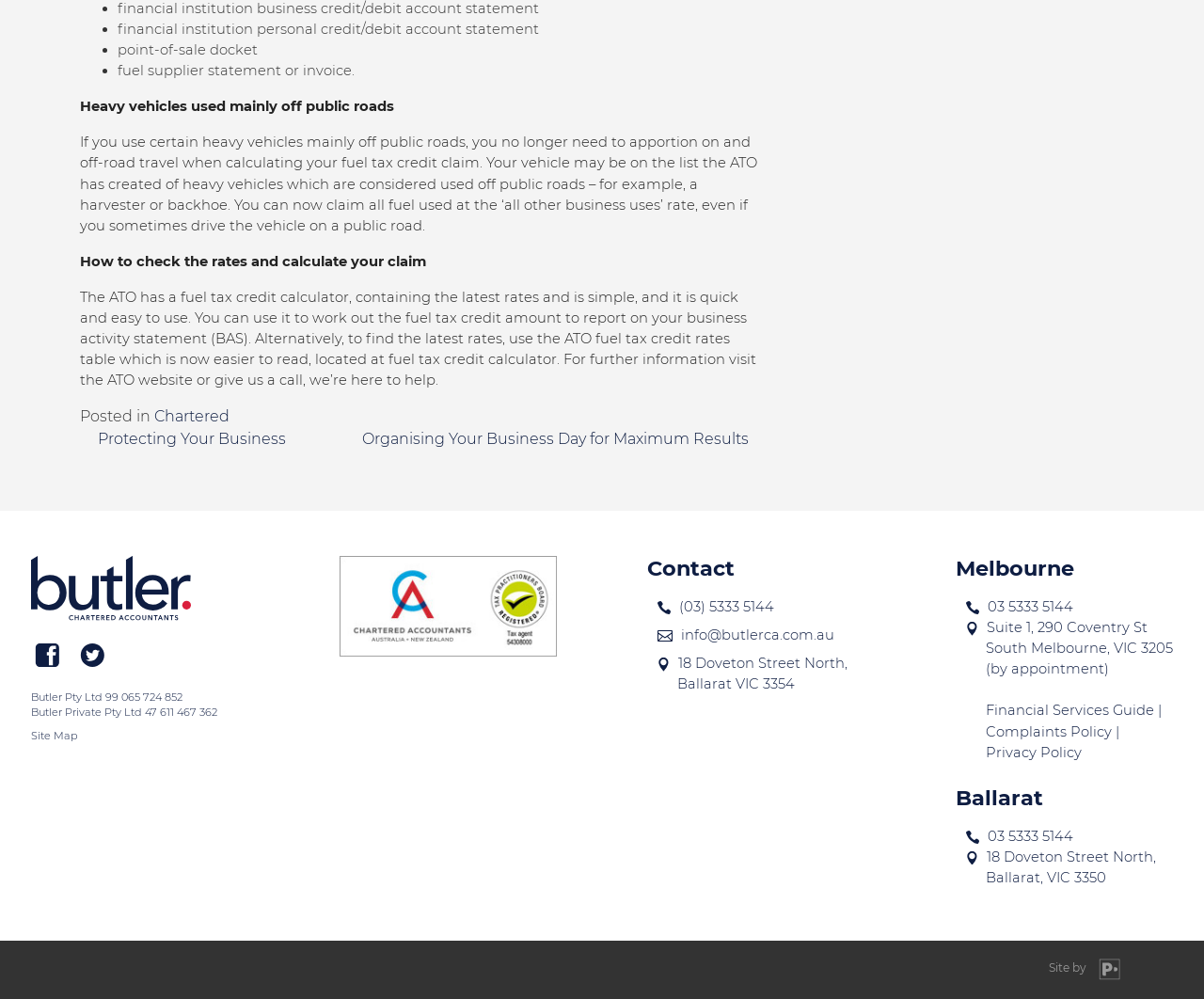Analyze the image and deliver a detailed answer to the question: What is the address of the Ballarat office?

The address of the Ballarat office is mentioned at the bottom of the webpage, along with the contact details and other office locations.